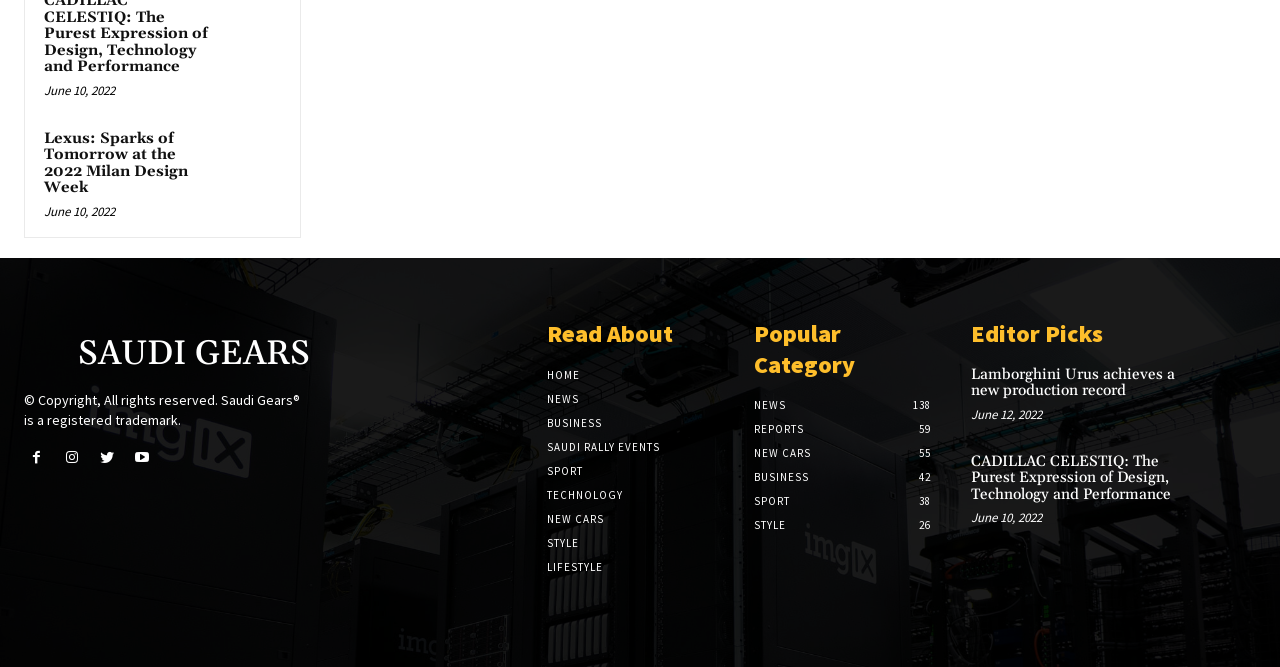Identify the bounding box coordinates of the section to be clicked to complete the task described by the following instruction: "Visit the HOME page". The coordinates should be four float numbers between 0 and 1, formatted as [left, top, right, bottom].

[0.427, 0.551, 0.453, 0.572]